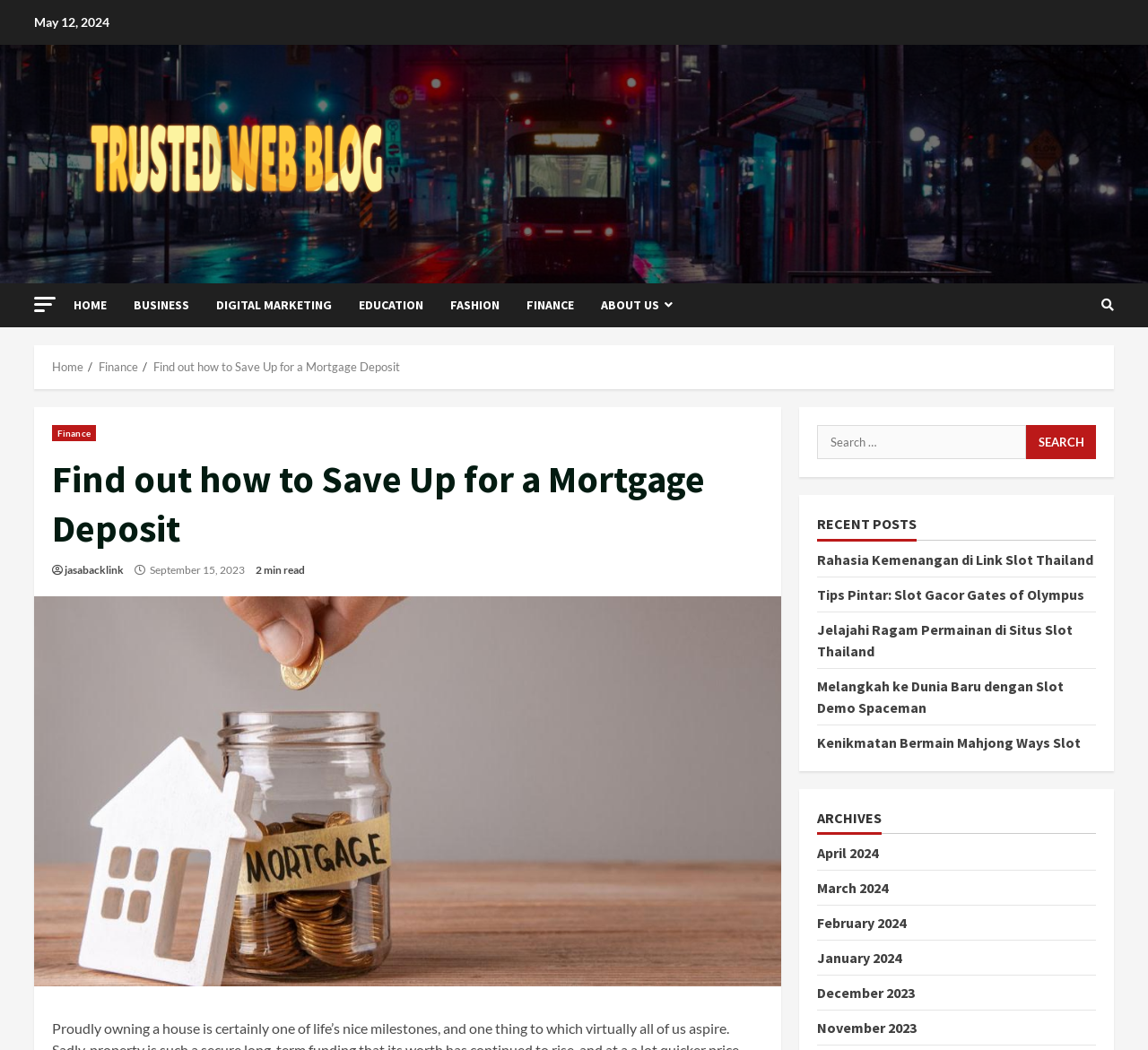How many recent posts are listed?
Please respond to the question with a detailed and informative answer.

I counted the number of link elements with OCR text starting with 'Rahasia', 'Tips', 'Jelajahi', 'Melangkah', and 'Kenikmatan' under the heading 'RECENT POSTS'.